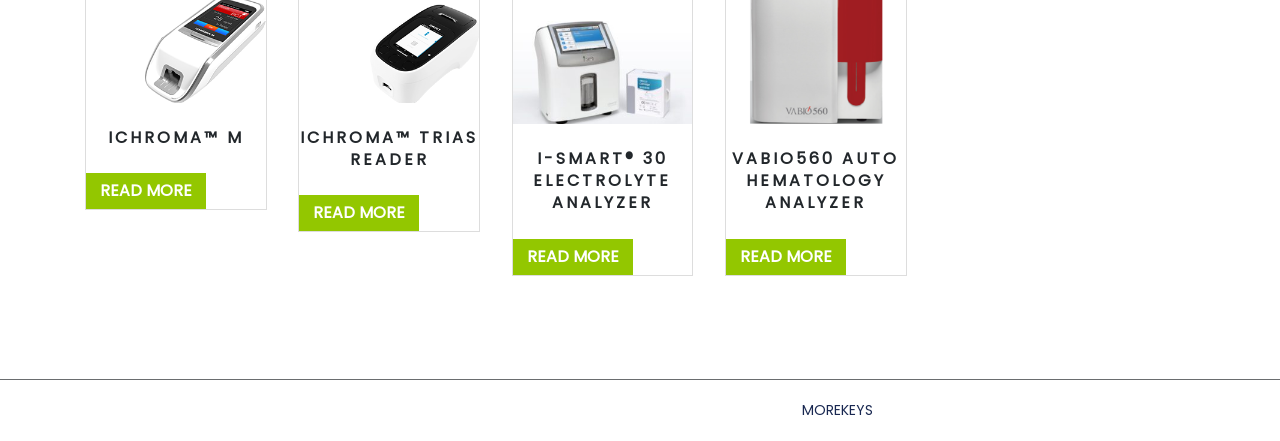Find the bounding box coordinates for the HTML element described in this sentence: "MOREKEYS". Provide the coordinates as four float numbers between 0 and 1, in the format [left, top, right, bottom].

[0.627, 0.906, 0.682, 0.952]